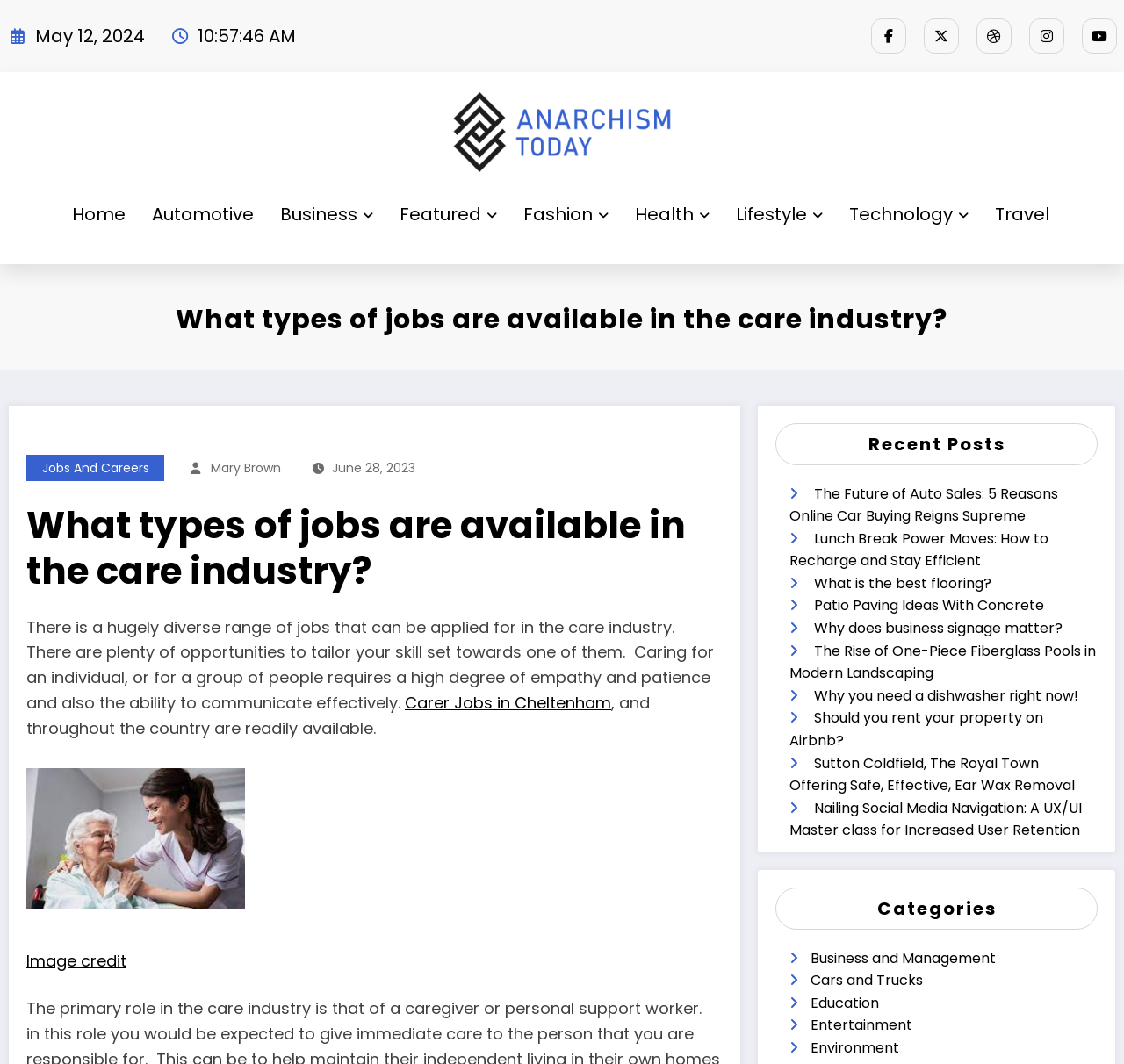Provide the bounding box coordinates of the HTML element this sentence describes: "Jobs and Careers". The bounding box coordinates consist of four float numbers between 0 and 1, i.e., [left, top, right, bottom].

[0.023, 0.427, 0.146, 0.452]